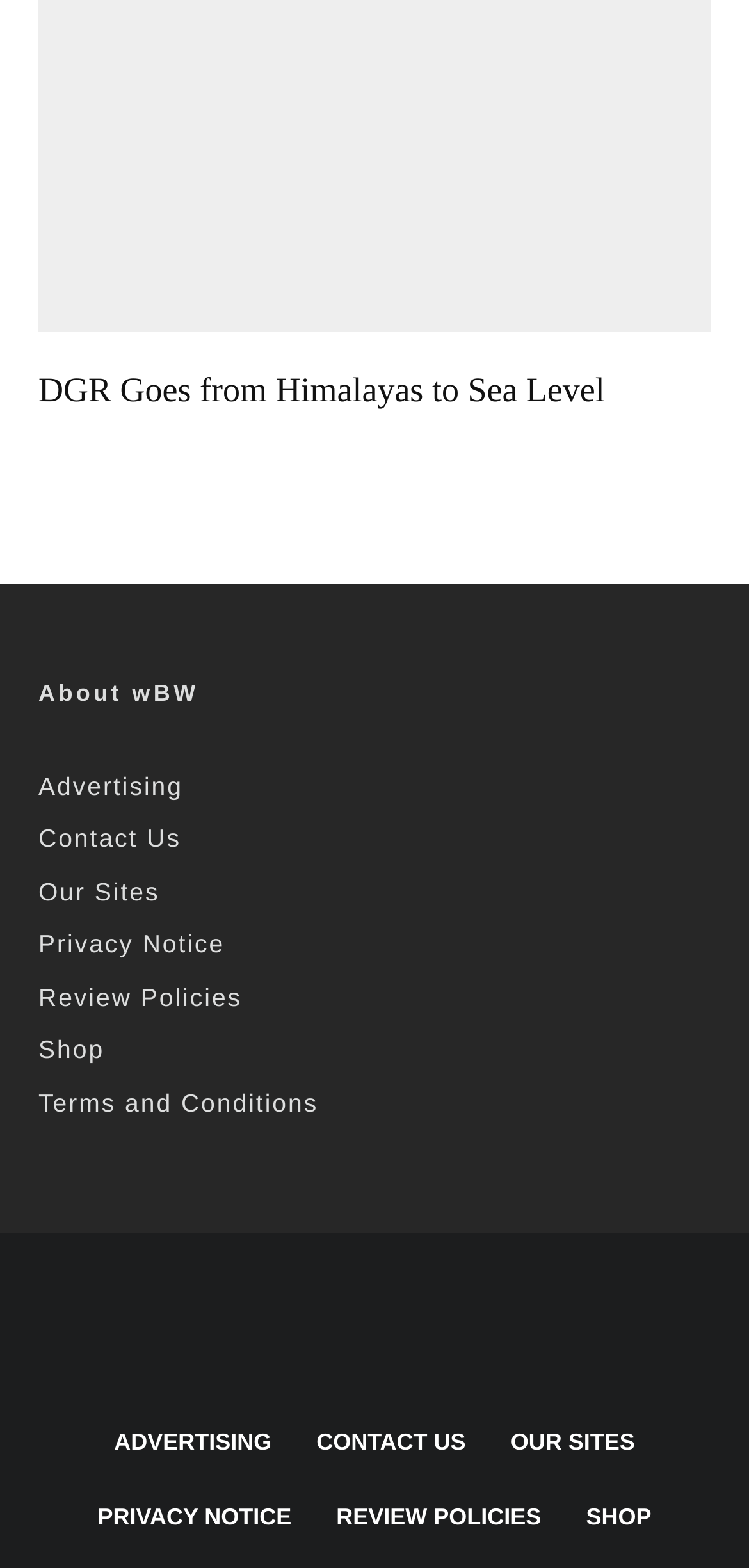Provide a short, one-word or phrase answer to the question below:
How many links are there in the footer section?

5